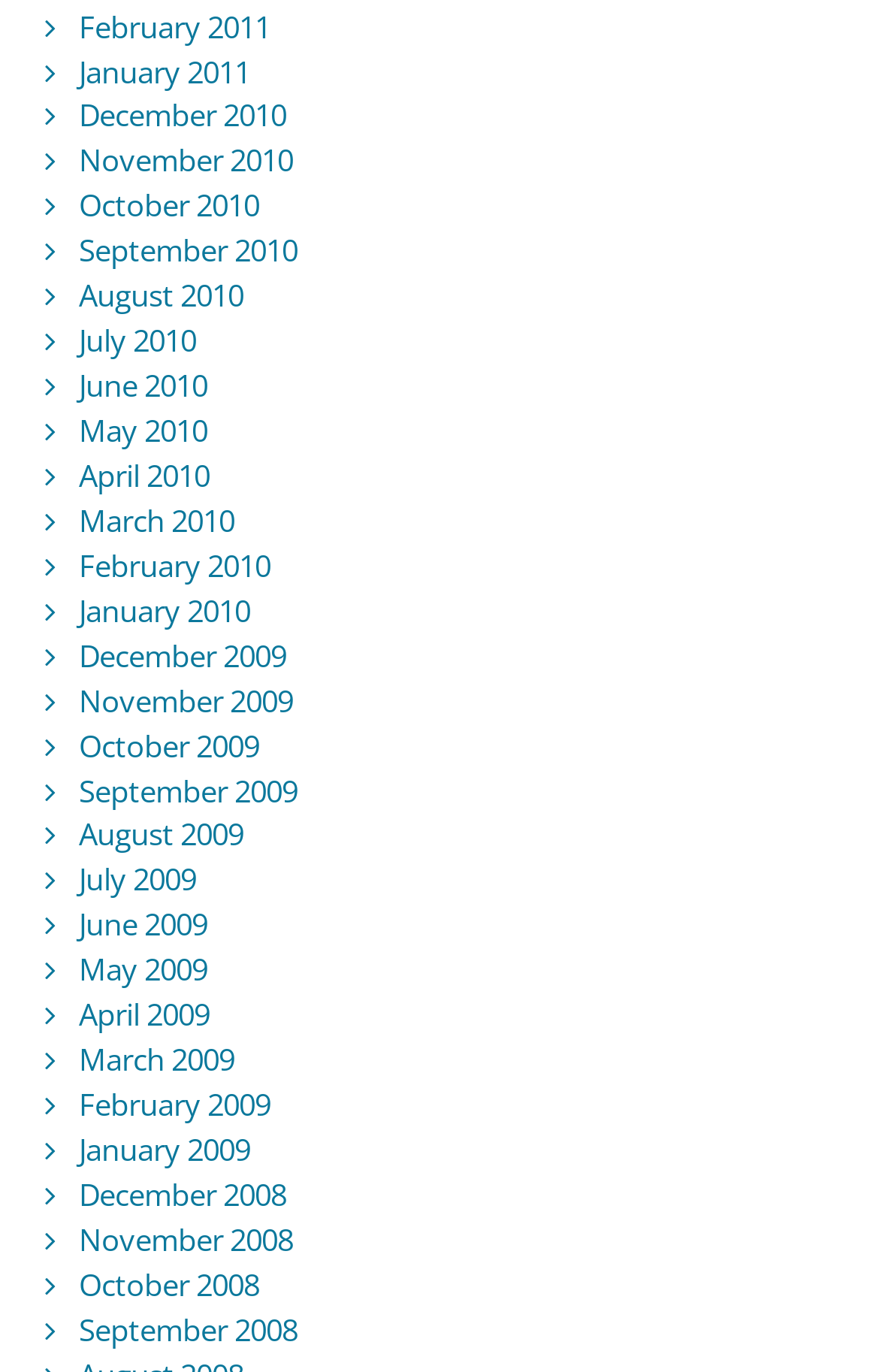What is the month listed above November 2010?
Carefully analyze the image and provide a thorough answer to the question.

By comparing the y1 and y2 coordinates of the links, I determined that the month listed above November 2010 is October 2010, which has a smaller y1 value.